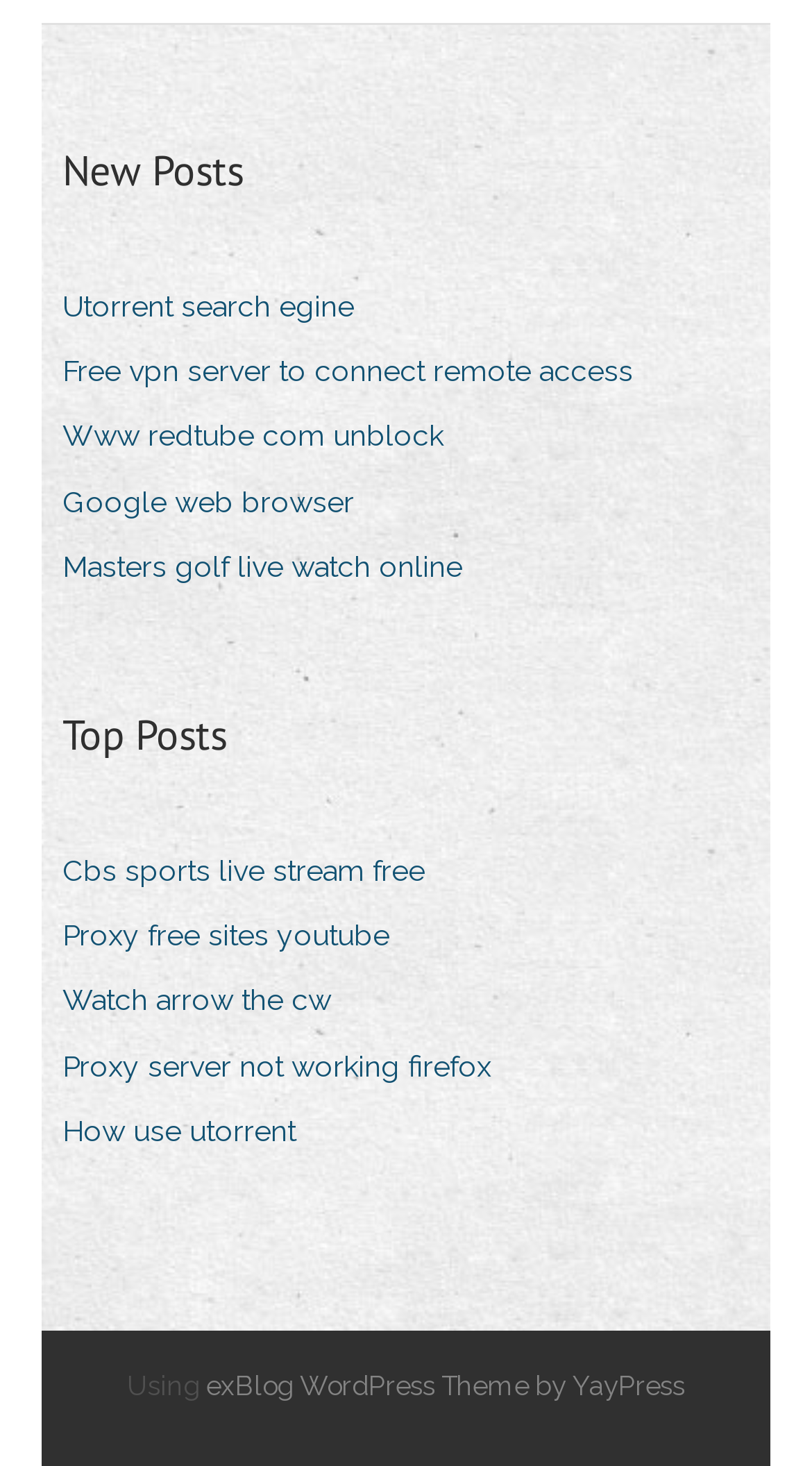Identify the bounding box coordinates for the element that needs to be clicked to fulfill this instruction: "Explore the exBlog WordPress Theme by YayPress". Provide the coordinates in the format of four float numbers between 0 and 1: [left, top, right, bottom].

[0.254, 0.935, 0.844, 0.956]